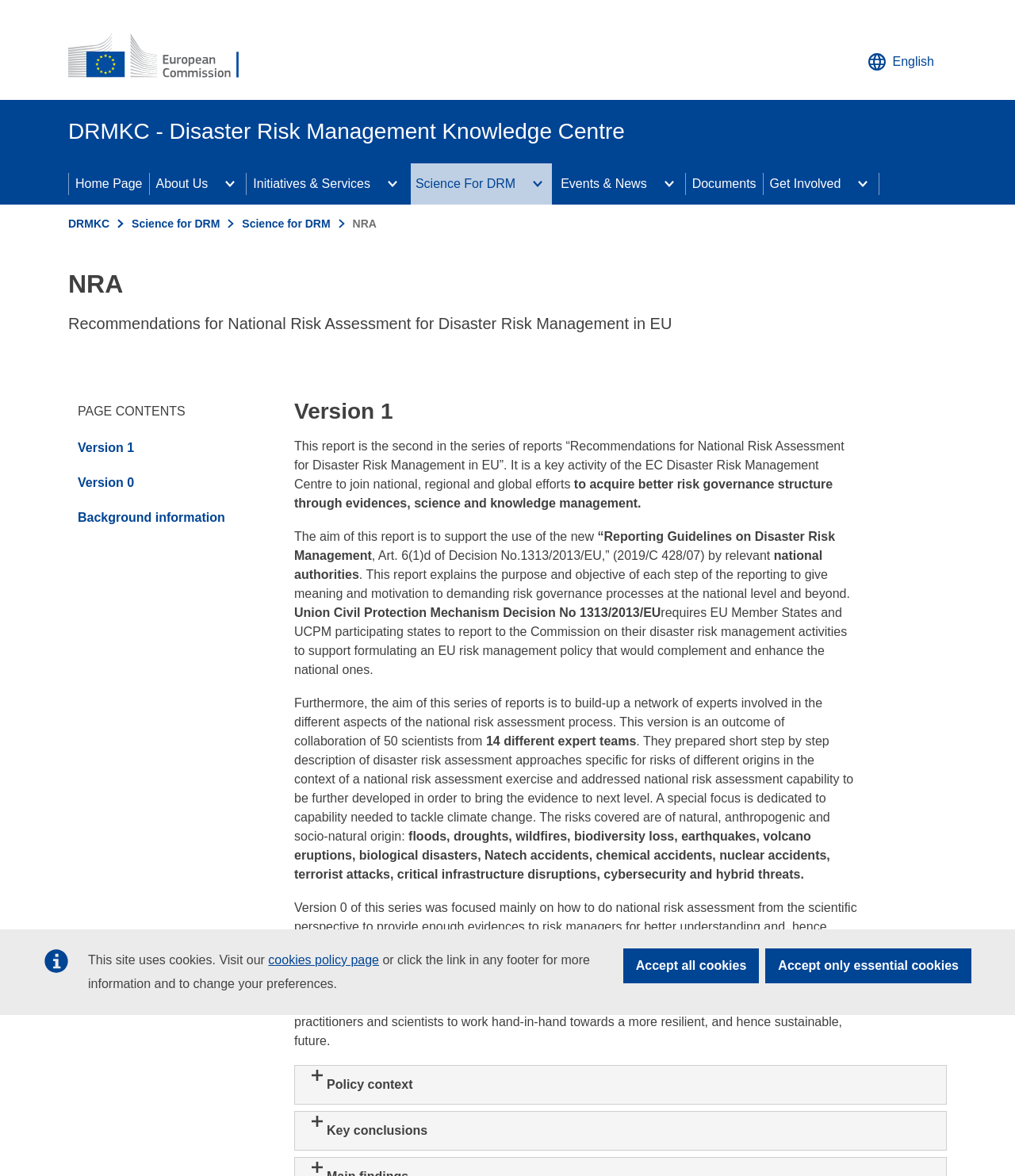Given the description "Documents", determine the bounding box of the corresponding UI element.

[0.676, 0.139, 0.751, 0.174]